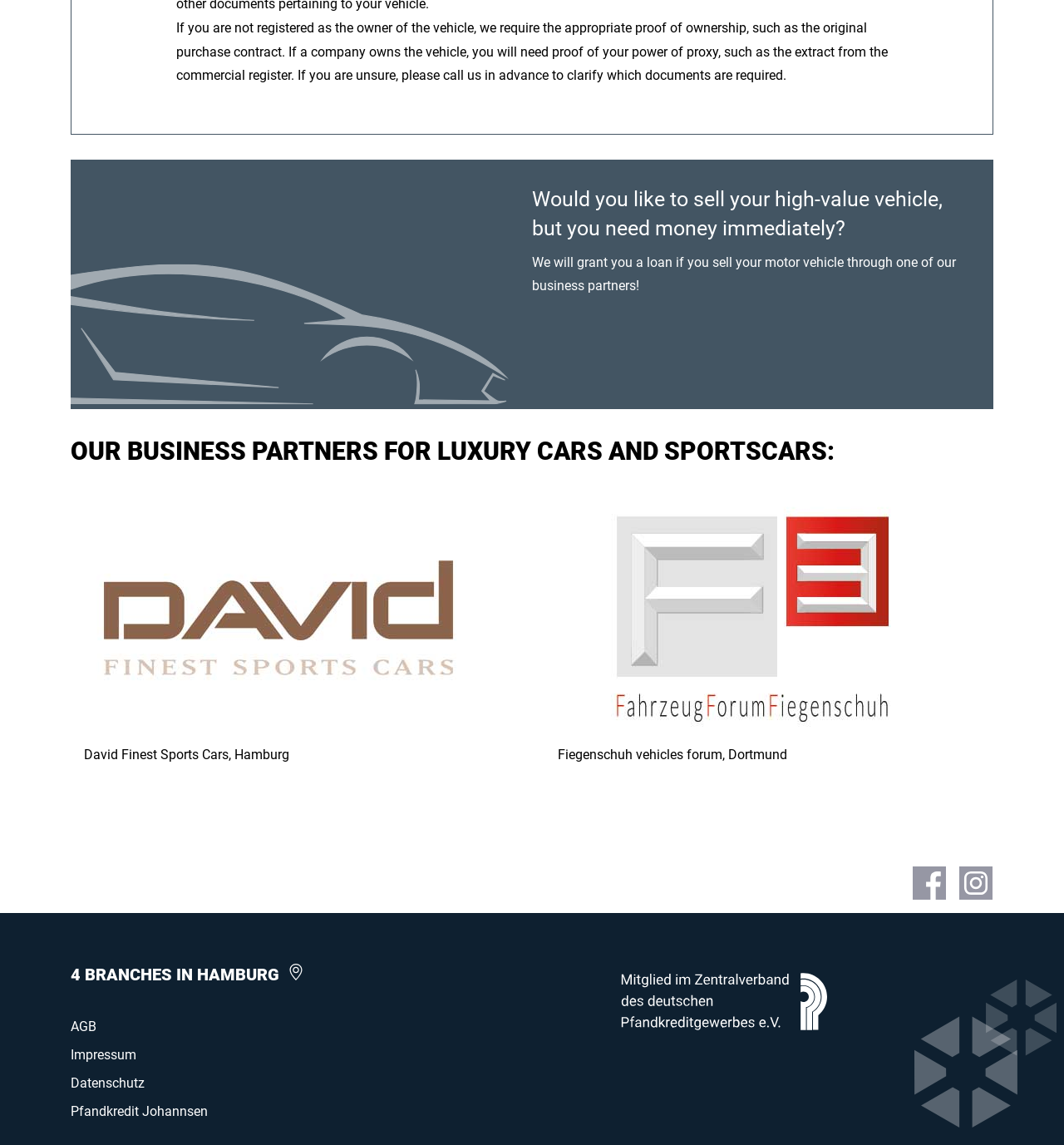Using the provided description https://www.instagram.com/pfandkredit_johannsen/, find the bounding box coordinates for the UI element. Provide the coordinates in (top-left x, top-left y, bottom-right x, bottom-right y) format, ensuring all values are between 0 and 1.

[0.902, 0.757, 0.933, 0.786]